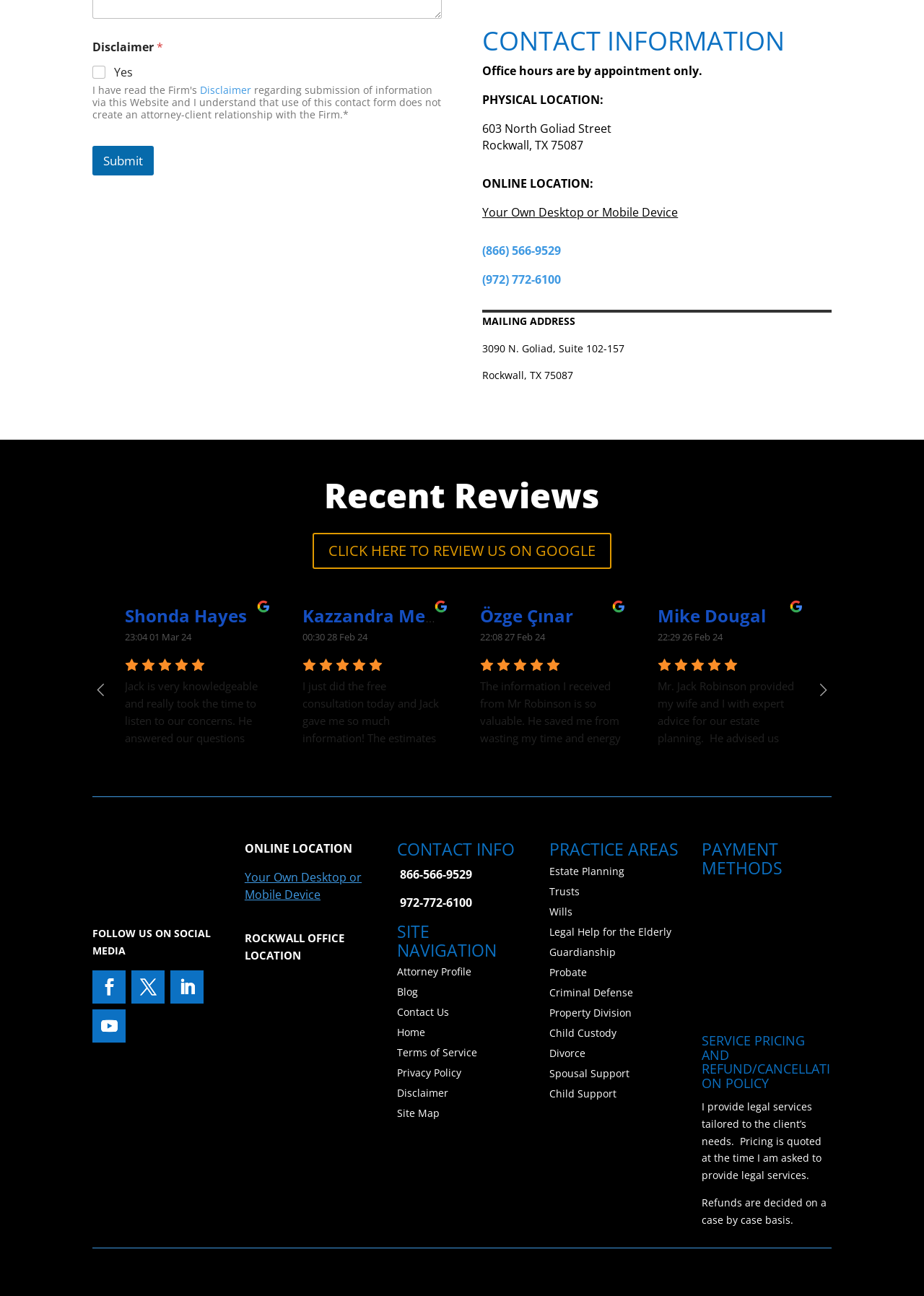Find the bounding box coordinates for the element that must be clicked to complete the instruction: "Review us on Google". The coordinates should be four float numbers between 0 and 1, indicated as [left, top, right, bottom].

[0.338, 0.411, 0.662, 0.439]